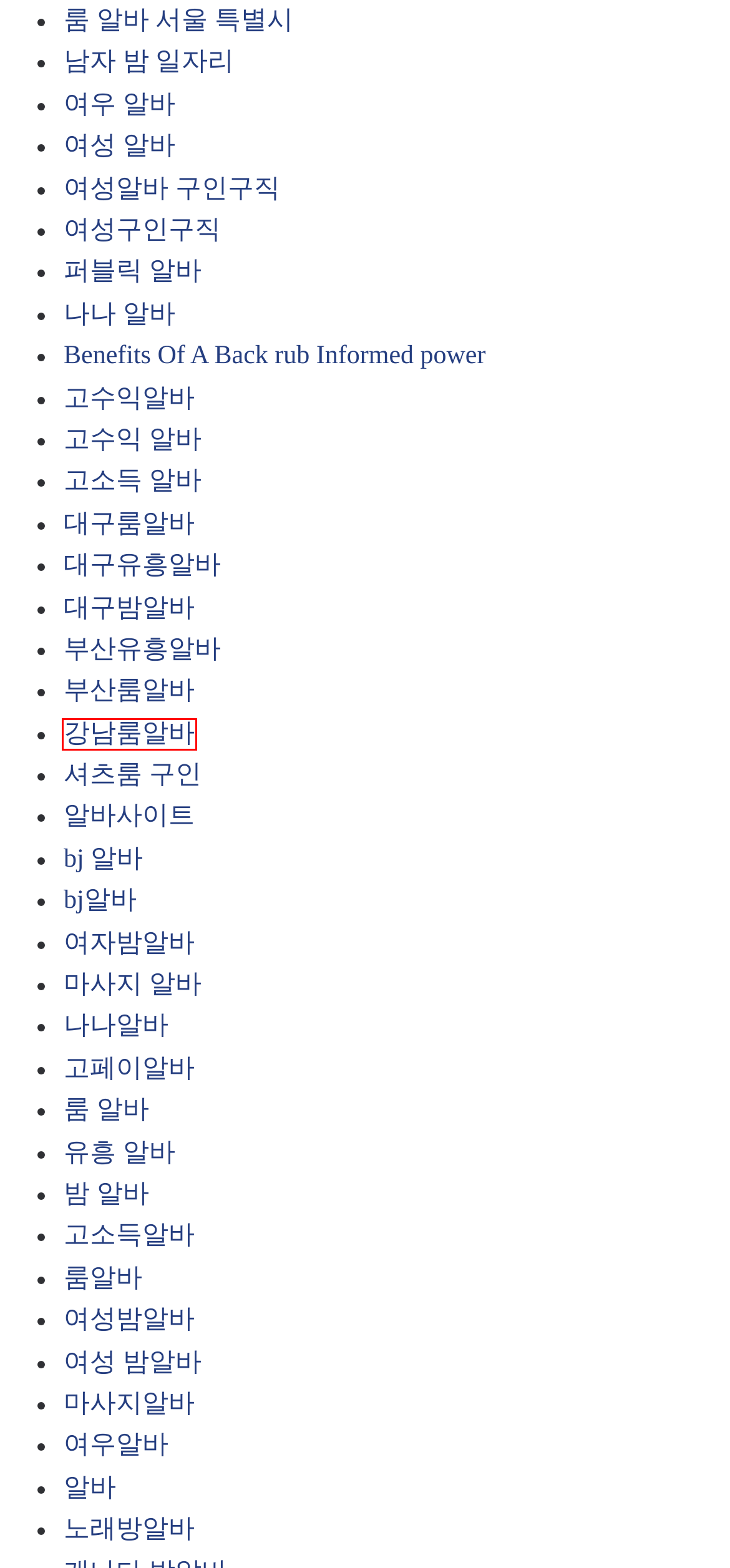Review the screenshot of a webpage which includes a red bounding box around an element. Select the description that best fits the new webpage once the element in the bounding box is clicked. Here are the candidates:
A. 고소득 알바 - Camping, Hiking Equipment & Apparel
B. 나나알바 - Camping, Hiking Equipment & Apparel
C. 룸알바 - Camping, Hiking Equipment & Apparel
D. 노래방알바 - Camping, Hiking Equipment & Apparel
E. 대구유흥알바 - Camping, Hiking Equipment & Apparel
F. 밤 알바 - Camping, Hiking Equipment & Apparel
G. 강남룸알바 - Camping, Hiking Equipment & Apparel
H. 마사지알바 - Camping, Hiking Equipment & Apparel

G